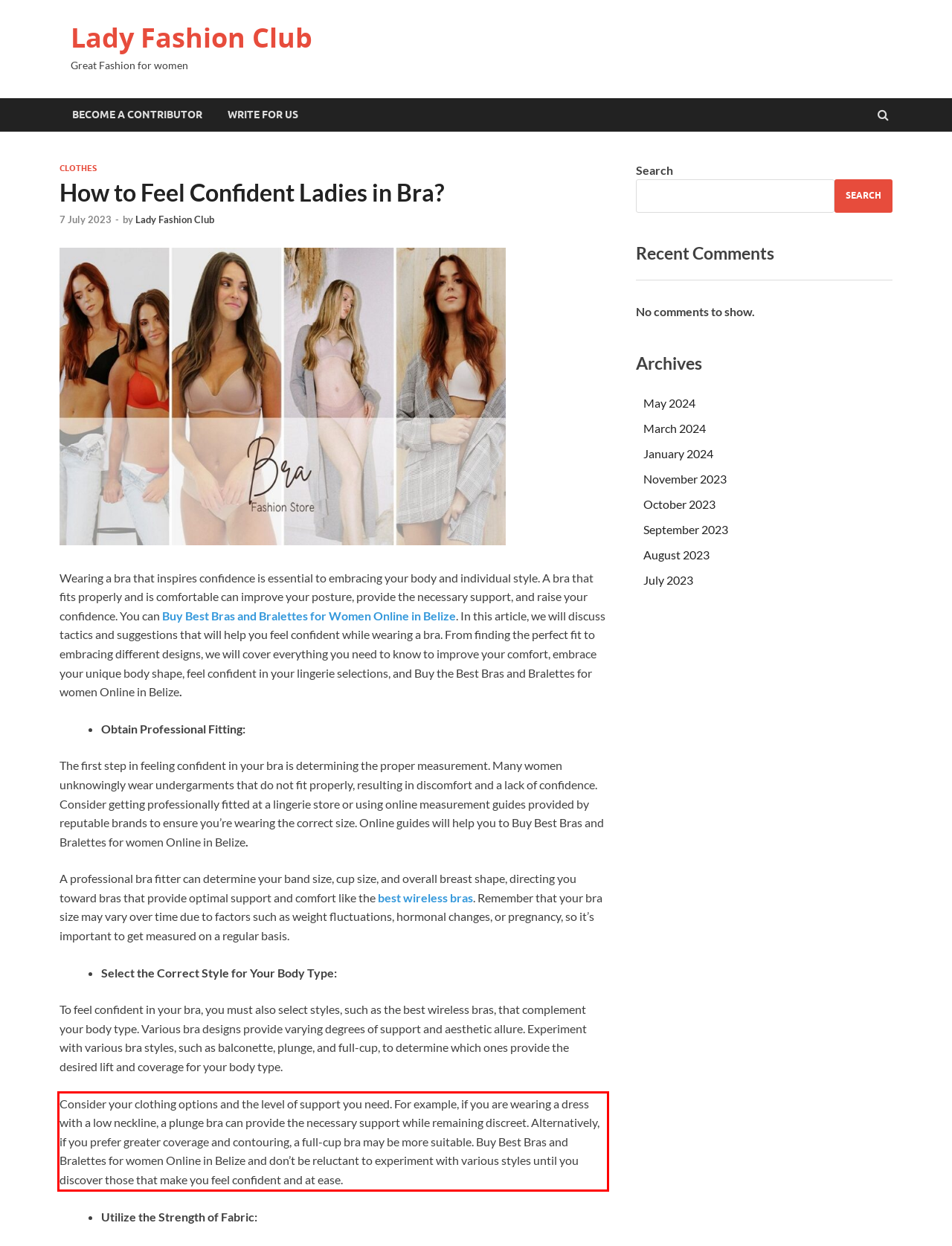Using OCR, extract the text content found within the red bounding box in the given webpage screenshot.

Consider your clothing options and the level of support you need. For example, if you are wearing a dress with a low neckline, a plunge bra can provide the necessary support while remaining discreet. Alternatively, if you prefer greater coverage and contouring, a full-cup bra may be more suitable. Buy Best Bras and Bralettes for women Online in Belize and don’t be reluctant to experiment with various styles until you discover those that make you feel confident and at ease.